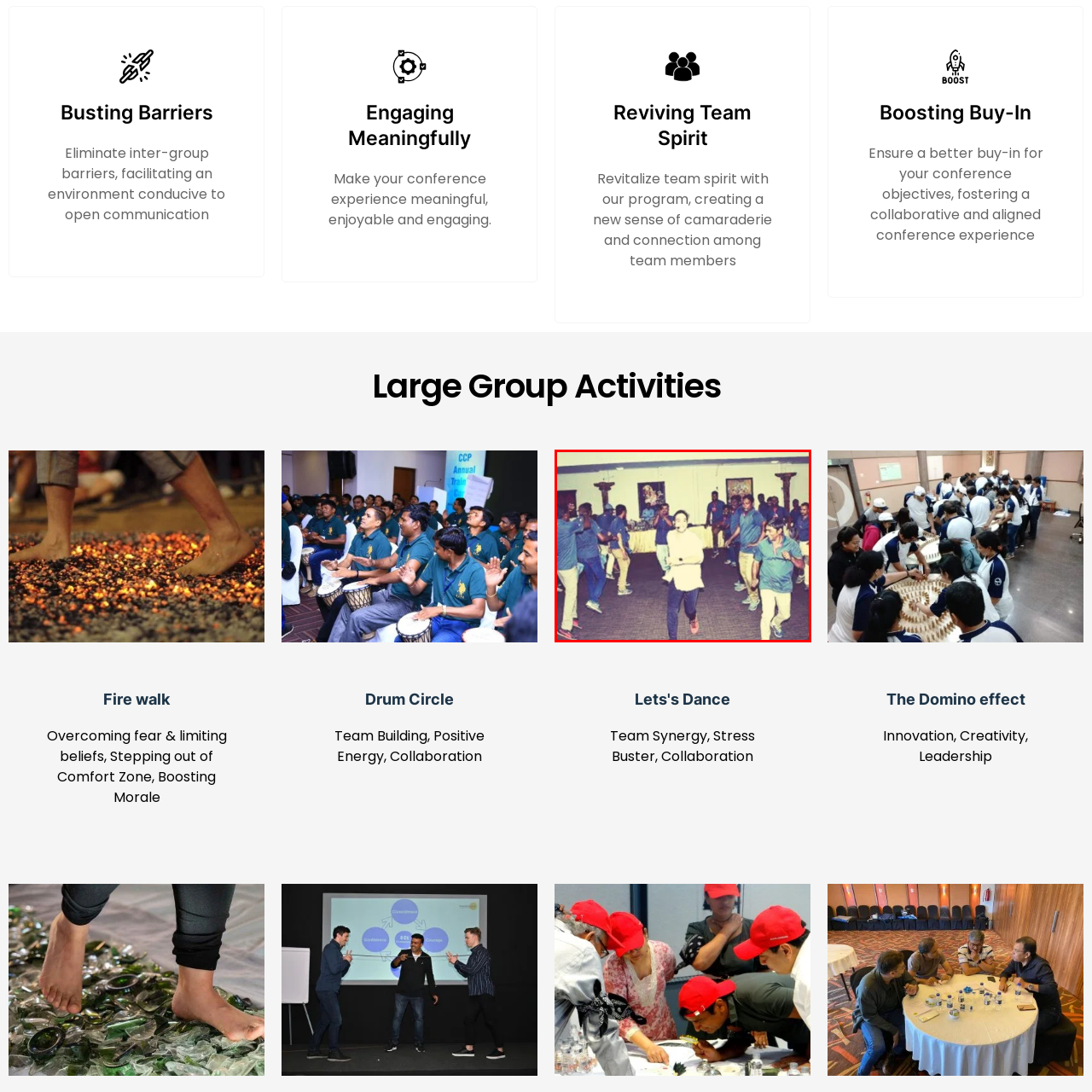Deliver a detailed account of the image that lies within the red box.

The image captures a vibrant moment during a group dance event, likely associated with a team-building activity. In the center, a person in a white shirt energetically leads a group of participants, all dressed in matching blue shirts and light-colored pants. The atmosphere is lively, with several individuals actively dancing around the leader, showcasing a sense of camaraderie and collaboration. The setting appears to be indoors, possibly in a banquet hall or conference room, suggesting a context focused on team spirit and engagement. This scene reflects the essence of activities designed to enhance team synergy, boost morale, and encourage participants to step out of their comfort zones.